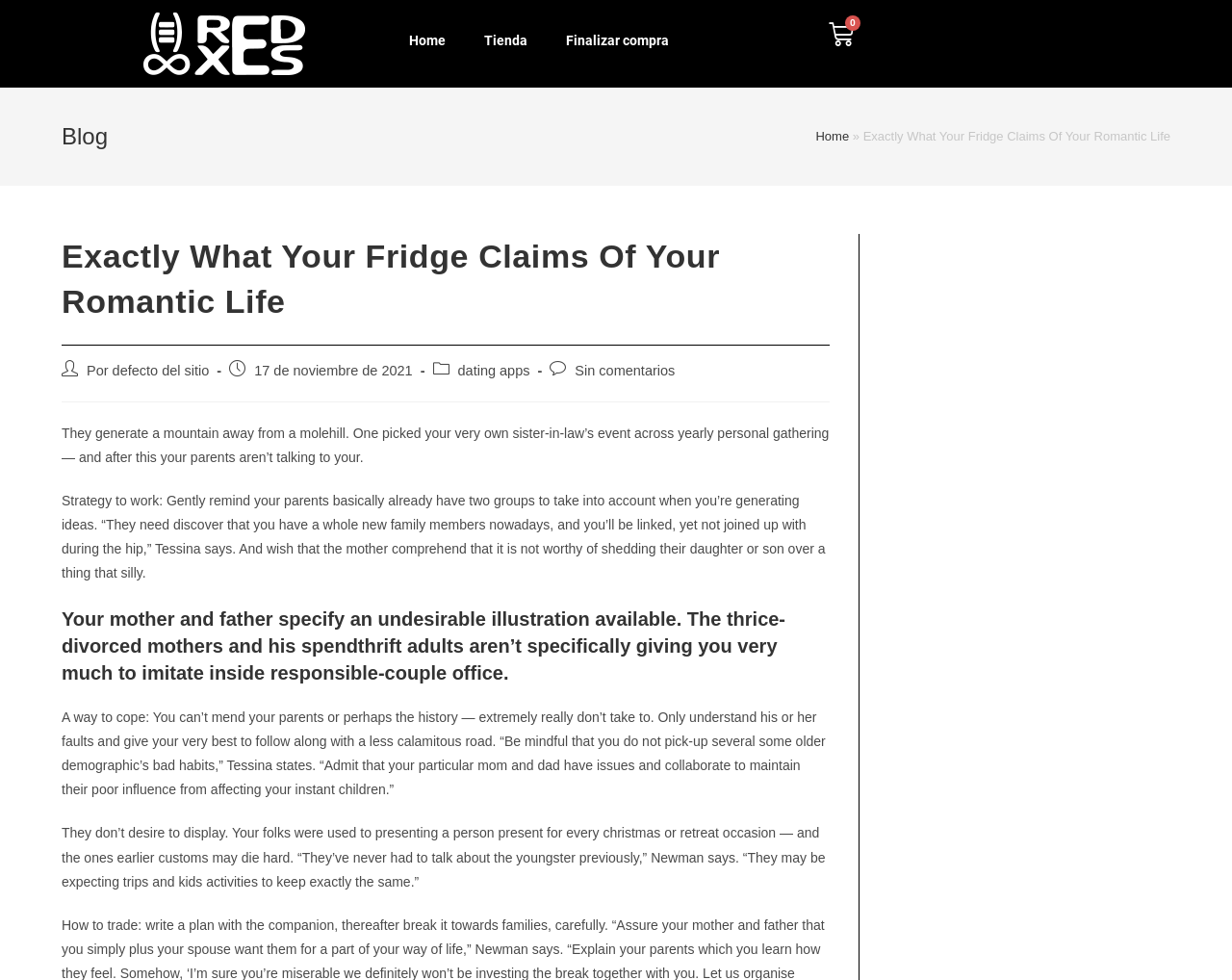Calculate the bounding box coordinates of the UI element given the description: "Por defecto del sitio".

[0.07, 0.37, 0.17, 0.386]